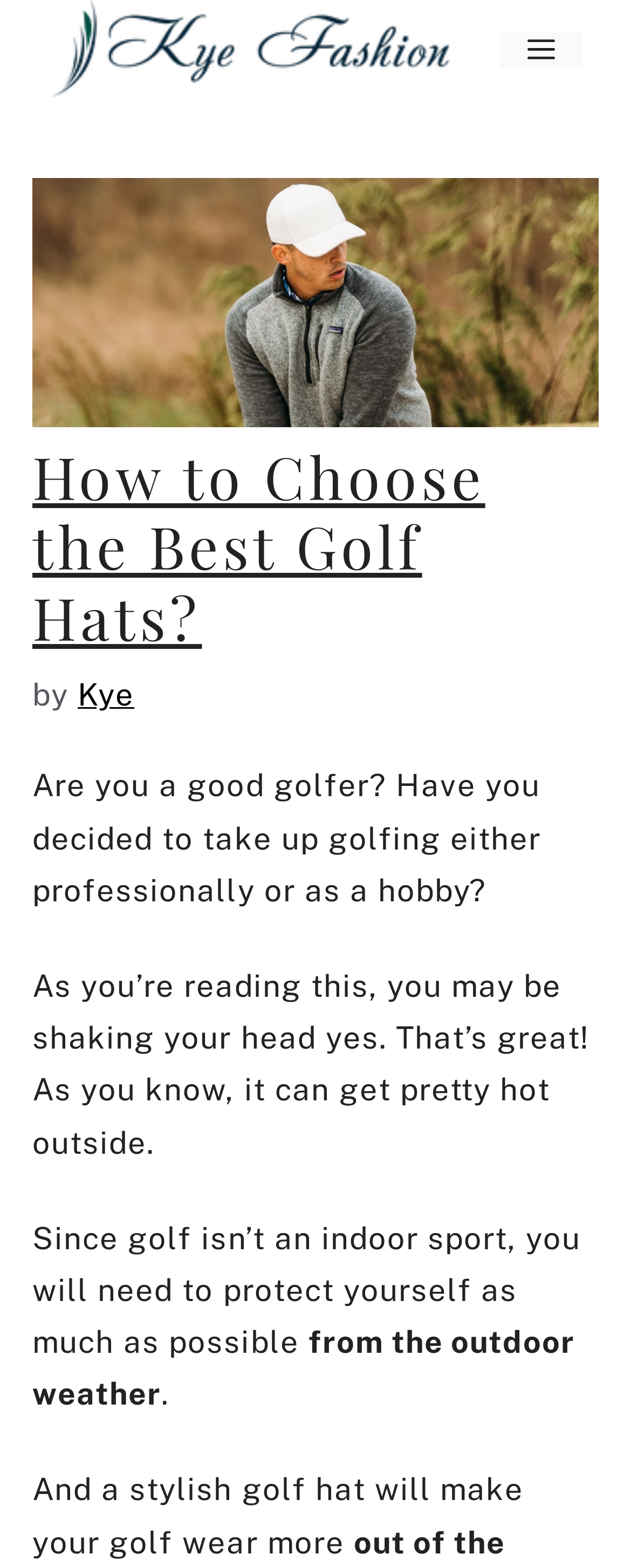What is the relationship between the author and Kye?
Provide an in-depth and detailed explanation in response to the question.

The author appears to be Kye, as the article mentions 'by Kye' and the website's banner also displays 'Kye Fashion', suggesting that Kye is the author or the owner of the website.